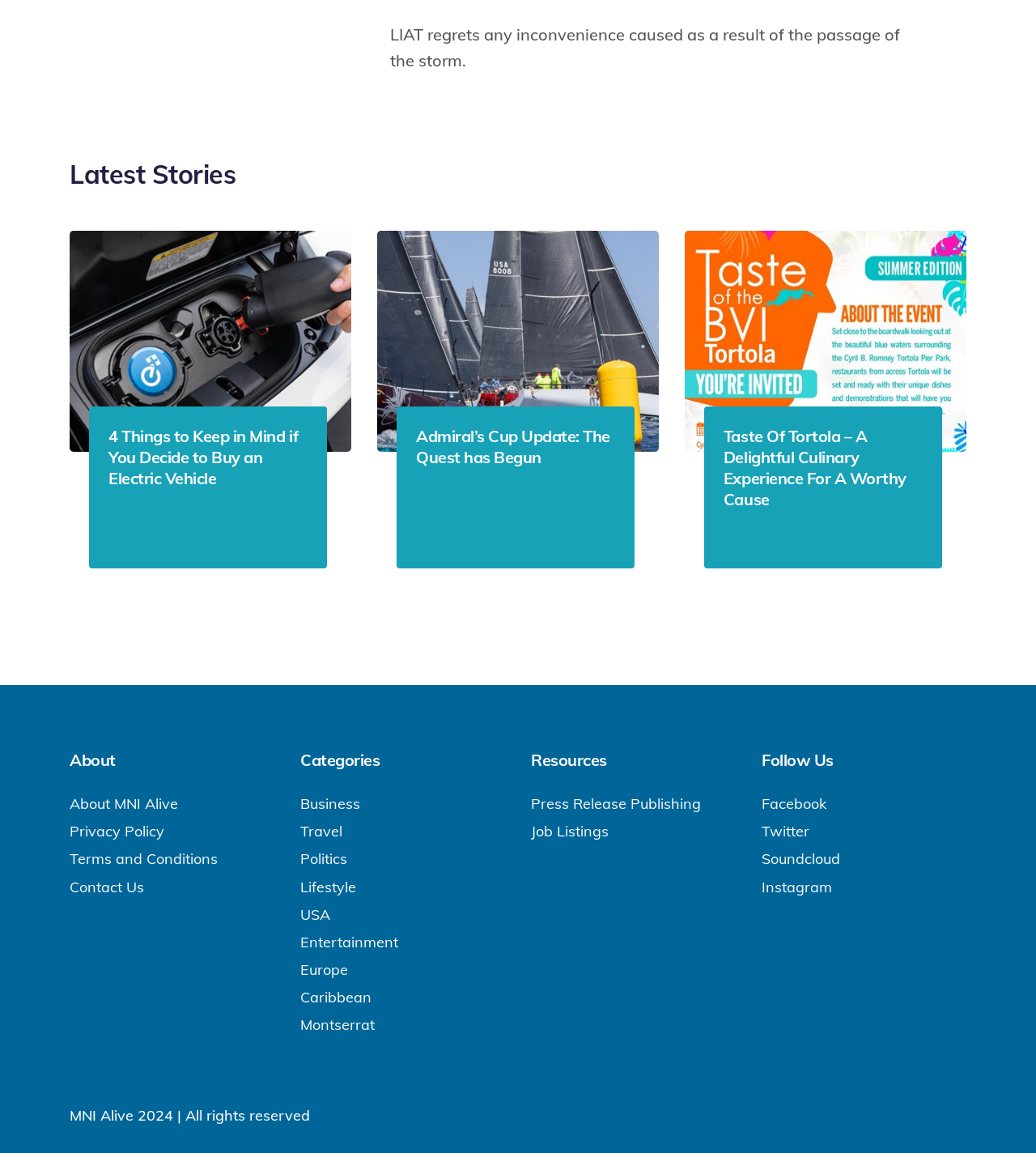Find the bounding box coordinates for the HTML element described in this sentence: "Job Listings". Provide the coordinates as four float numbers between 0 and 1, in the format [left, top, right, bottom].

[0.512, 0.713, 0.588, 0.729]